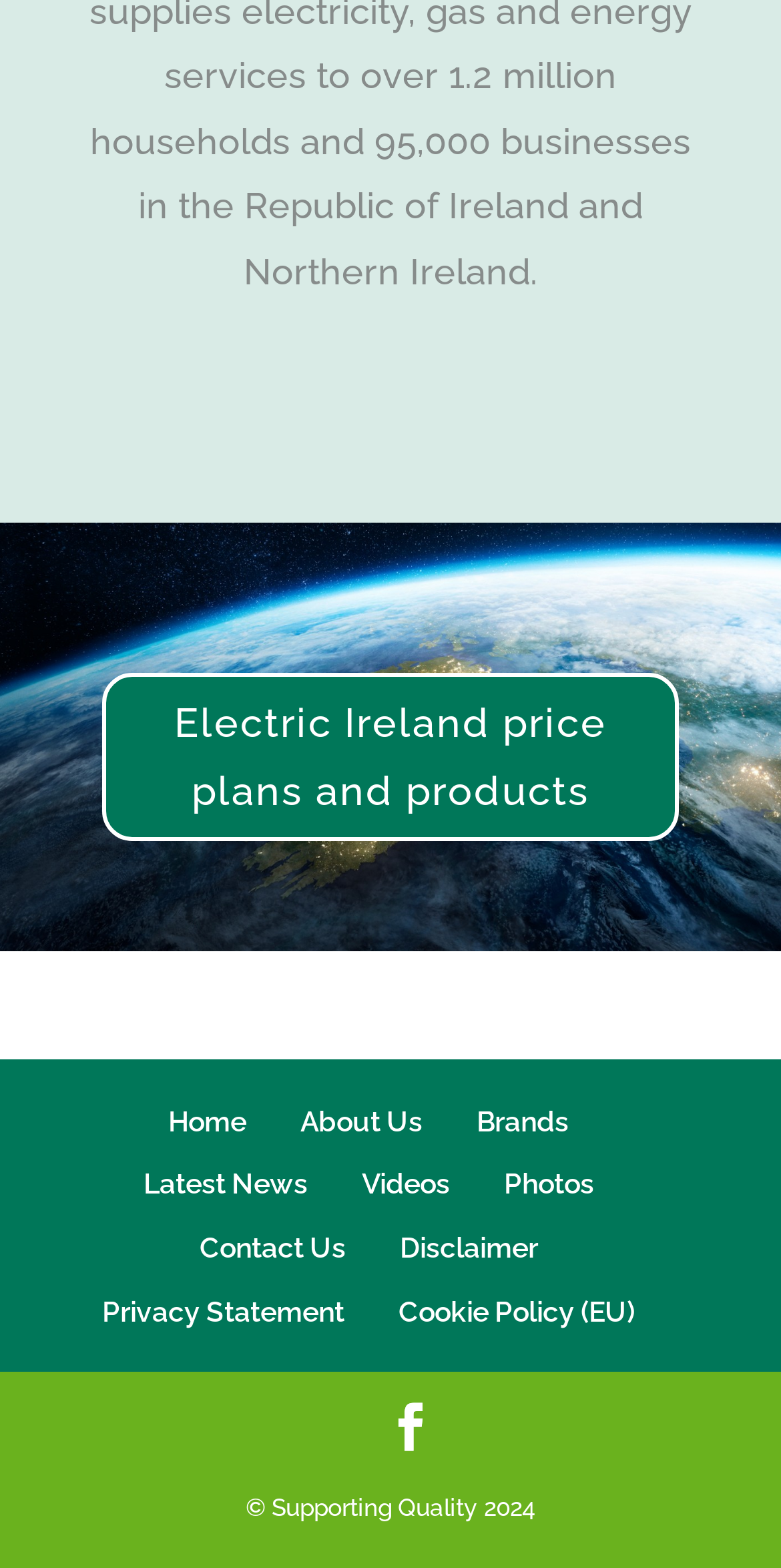How many links are in the footer?
Look at the image and respond with a single word or a short phrase.

9